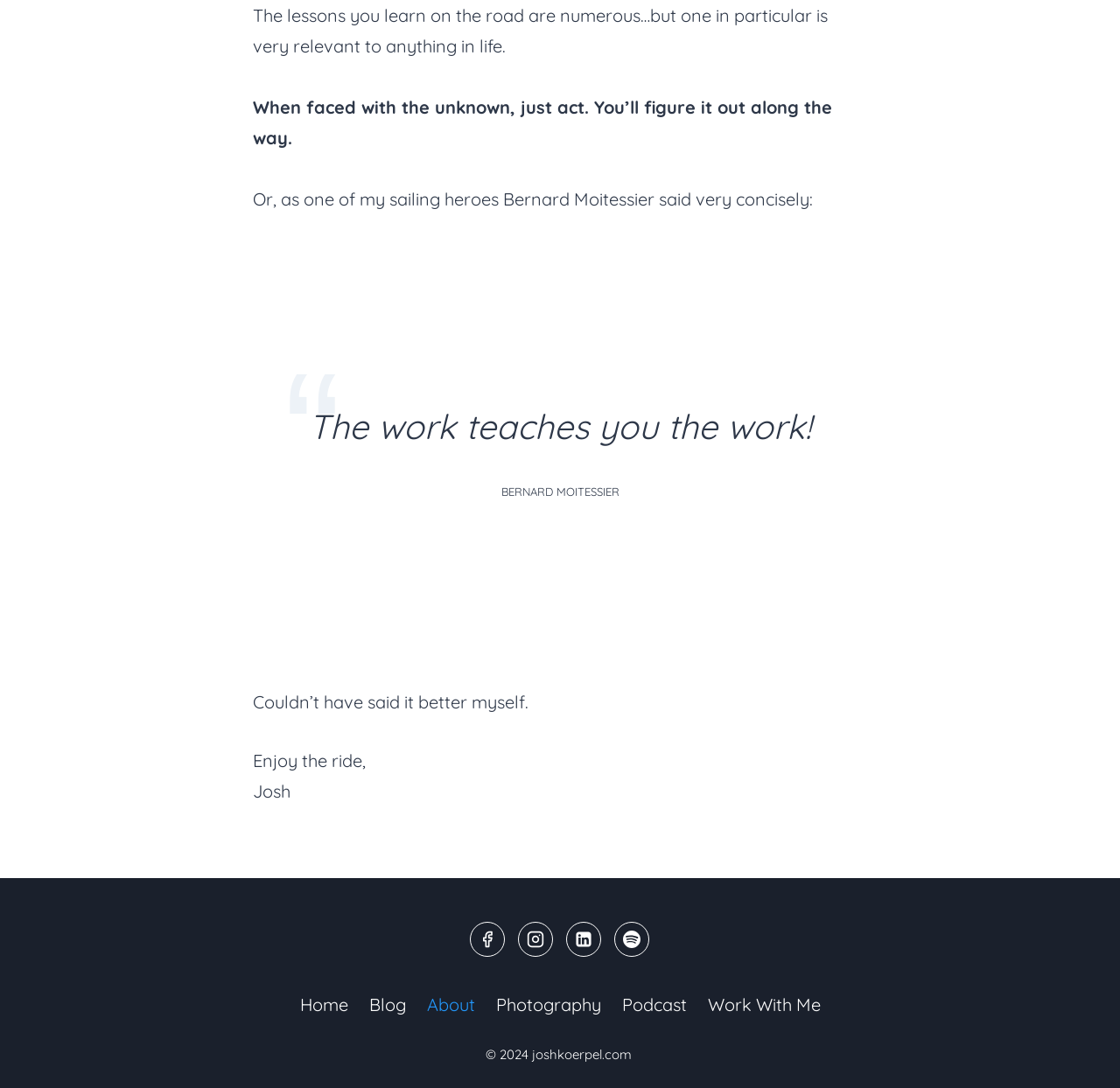Highlight the bounding box coordinates of the element that should be clicked to carry out the following instruction: "Click contact us". The coordinates must be given as four float numbers ranging from 0 to 1, i.e., [left, top, right, bottom].

None